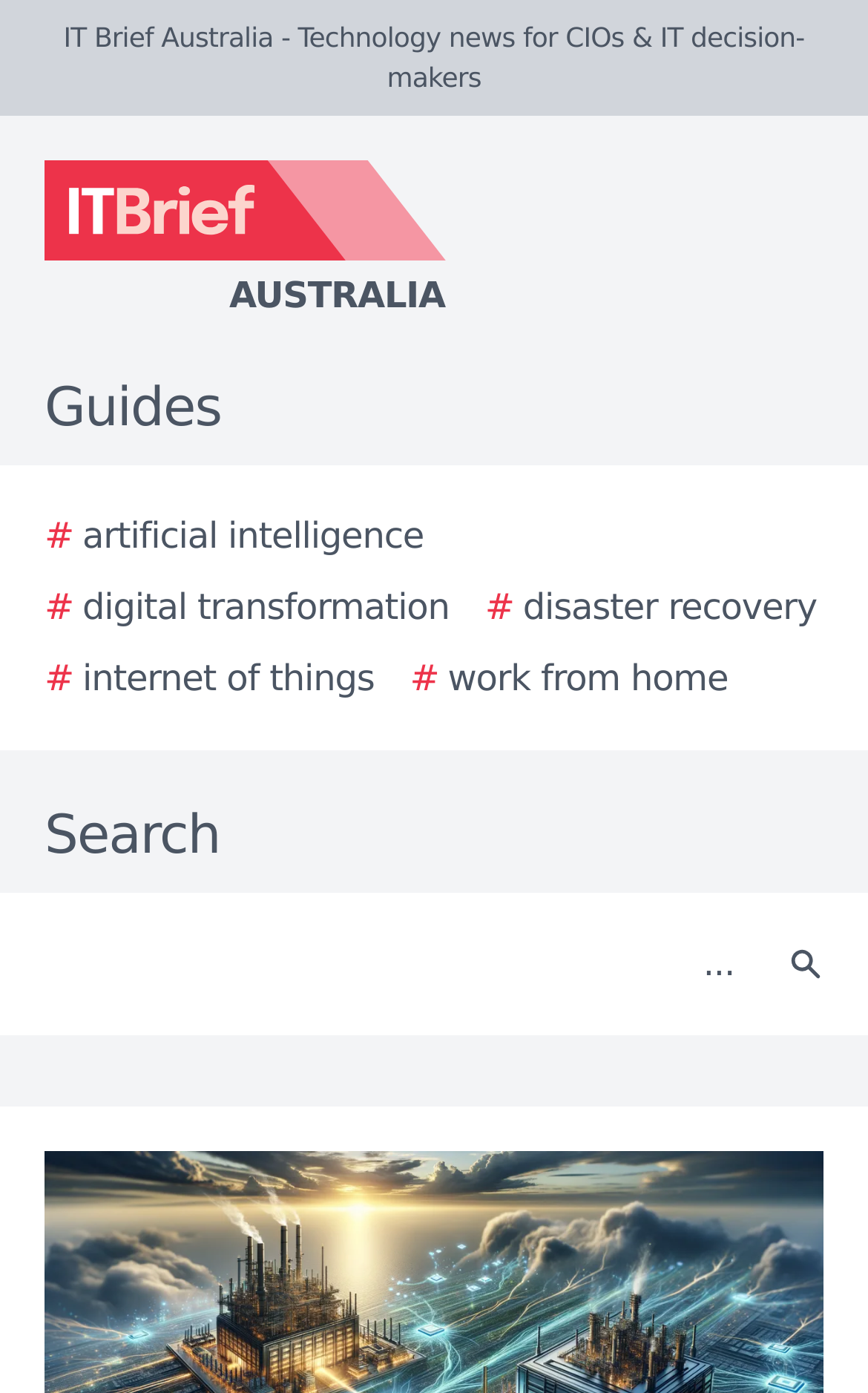What is the logo of the website?
Utilize the image to construct a detailed and well-explained answer.

I found an image element with the description 'IT Brief Australia logo' inside the link element with the content 'IT Brief Australia logo AUSTRALIA', which is likely to be the logo of the website.